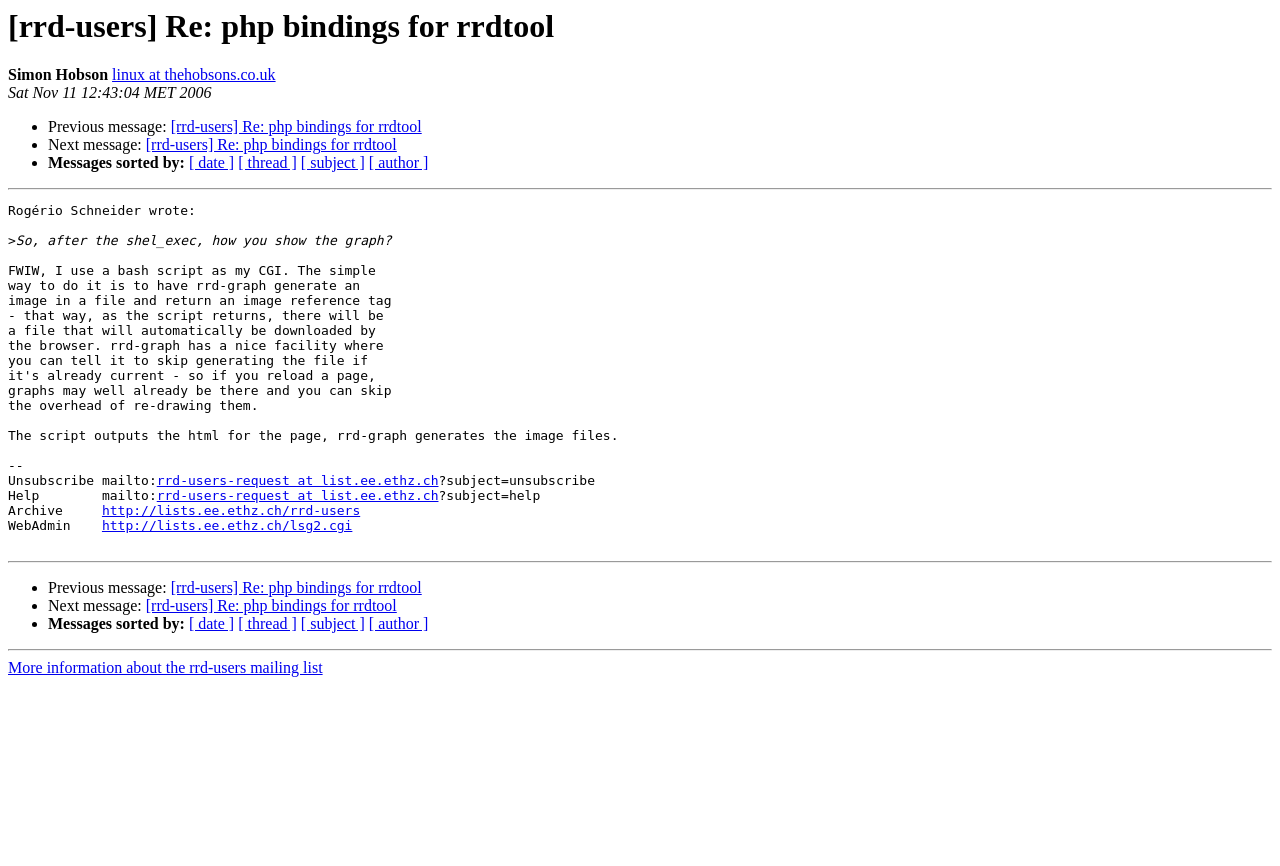Using the description: "linux at thehobsons.co.uk", identify the bounding box of the corresponding UI element in the screenshot.

[0.088, 0.077, 0.215, 0.096]